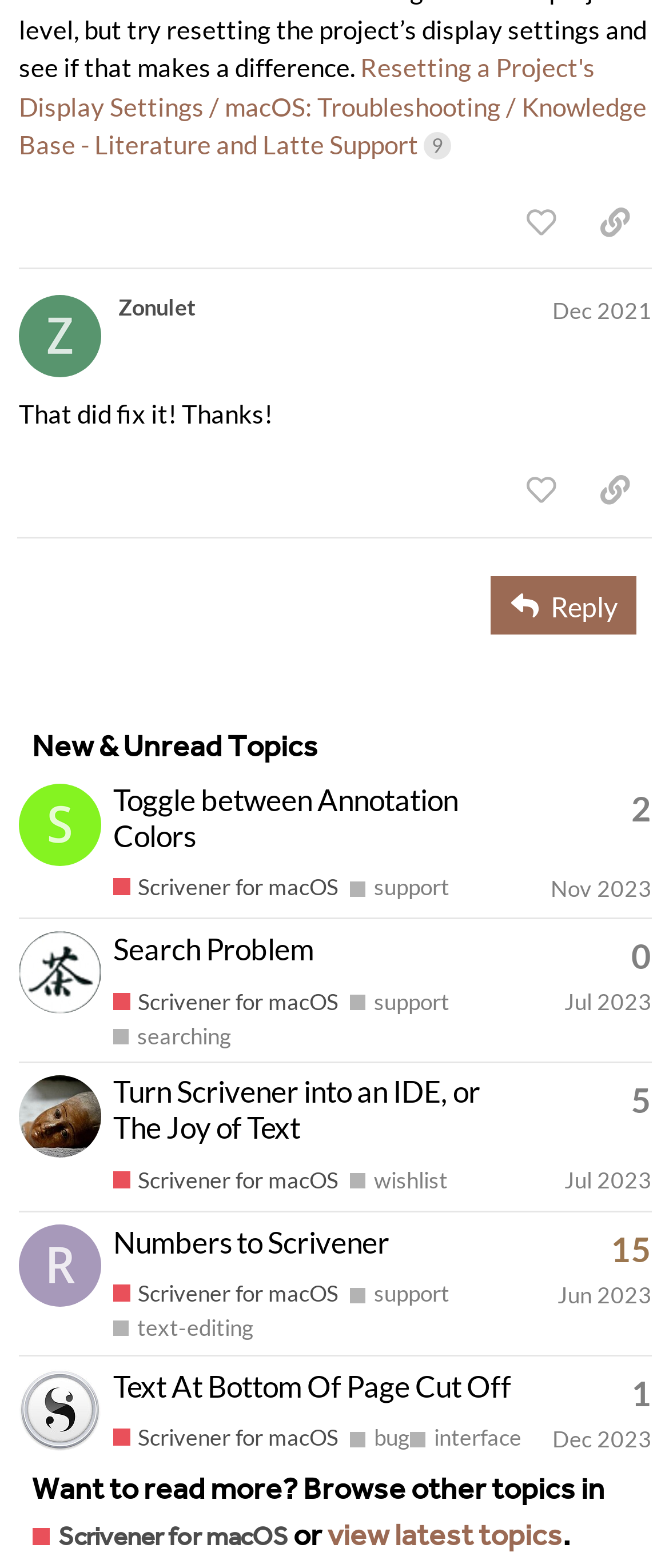Locate the bounding box coordinates of the area you need to click to fulfill this instruction: 'Copy a link to this post to clipboard'. The coordinates must be in the form of four float numbers ranging from 0 to 1: [left, top, right, bottom].

[0.864, 0.292, 0.974, 0.333]